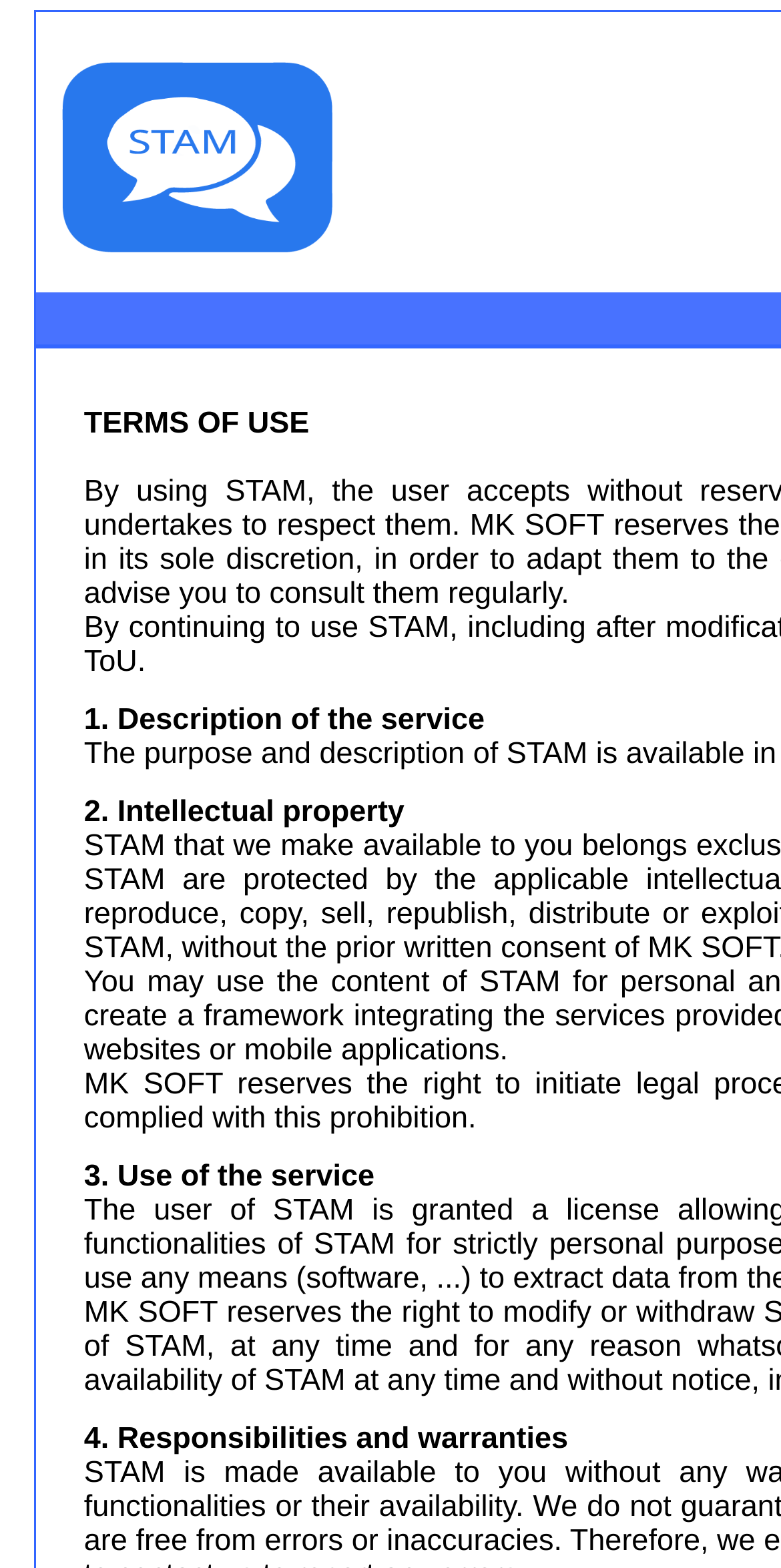Describe all the significant parts and information present on the webpage.

The webpage is titled "STAM - Conditions" and appears to be a list of terms and conditions related to a service. At the top-left corner, there is a table cell containing a link and an image. Below this, there is a table with a single row and two columns. The left column contains a series of static text elements, each describing a condition, such as "1. Description of the service", "2. Intellectual property", and "3. Use of the service". The right column contains multiple links, all labeled "MK SOFT", which are positioned alongside each condition. The links are scattered throughout the right column, with some positioned near the top, middle, and bottom. Overall, the webpage presents a structured list of conditions, with clear headings and concise text, and provides links to additional information or related resources.